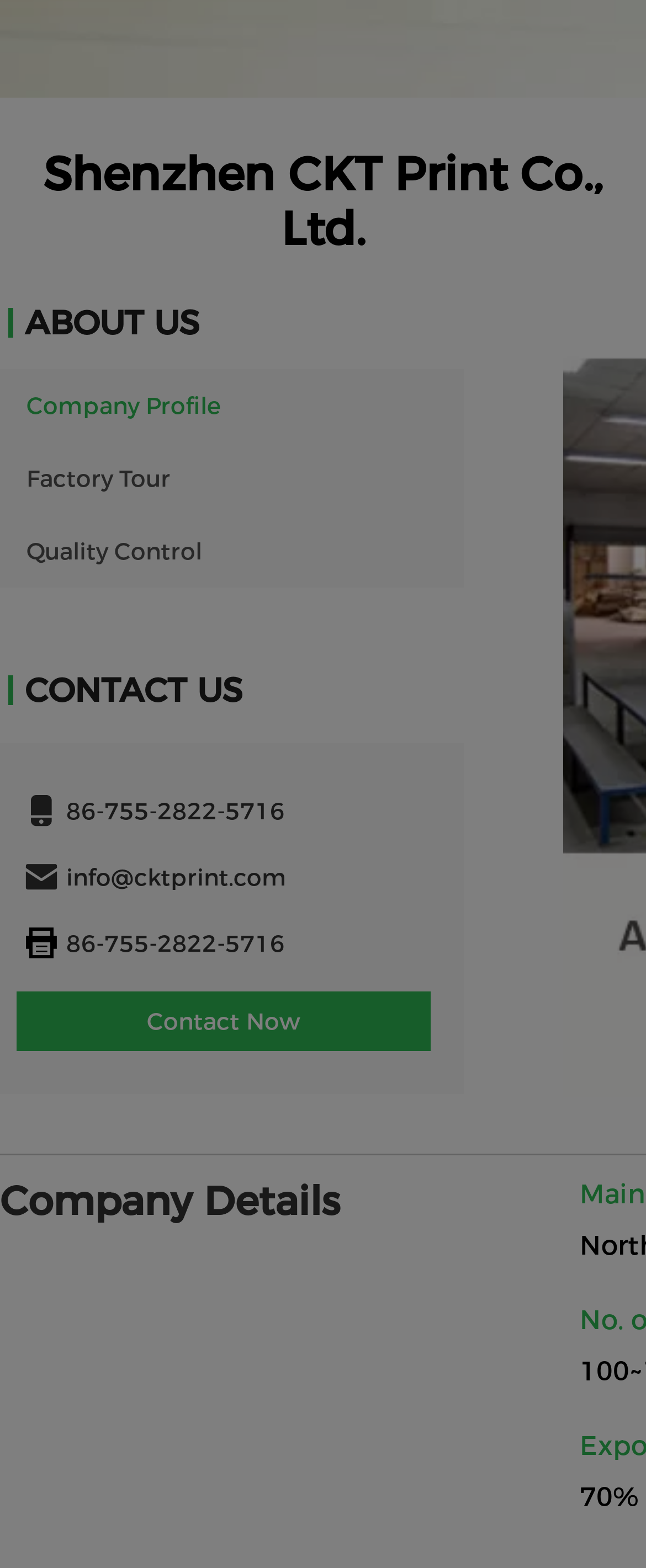Identify the bounding box coordinates for the UI element described by the following text: "Factory Tour". Provide the coordinates as four float numbers between 0 and 1, in the format [left, top, right, bottom].

[0.041, 0.292, 0.264, 0.318]